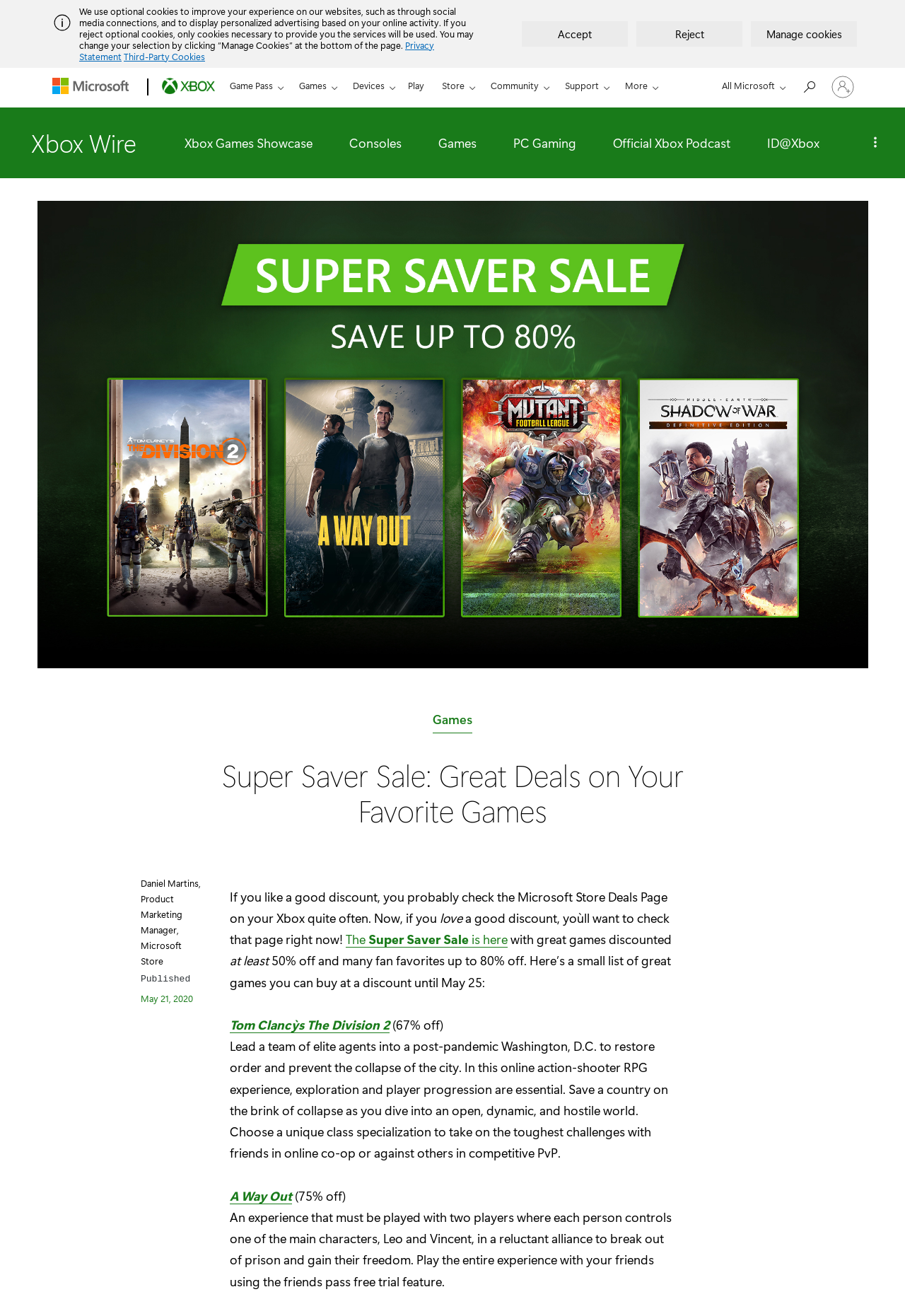What is the purpose of the 'Manage Cookies' button?
Kindly answer the question with as much detail as you can.

The 'Manage Cookies' button is located near the 'Accept' and 'Reject' buttons, which are related to cookie settings, so it can be inferred that the purpose of the 'Manage Cookies' button is to change cookie settings.